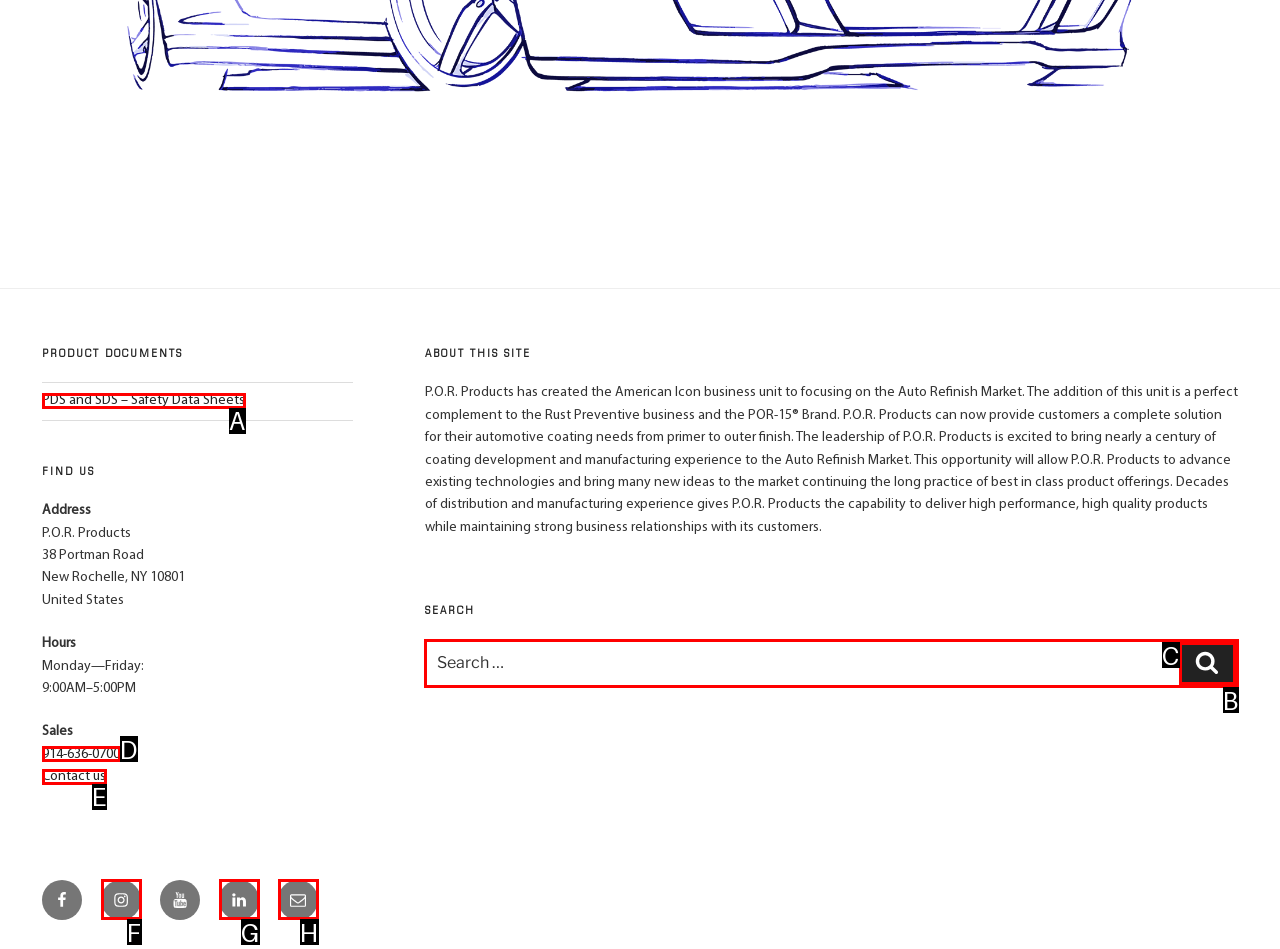Identify the matching UI element based on the description: Contact us
Reply with the letter from the available choices.

E